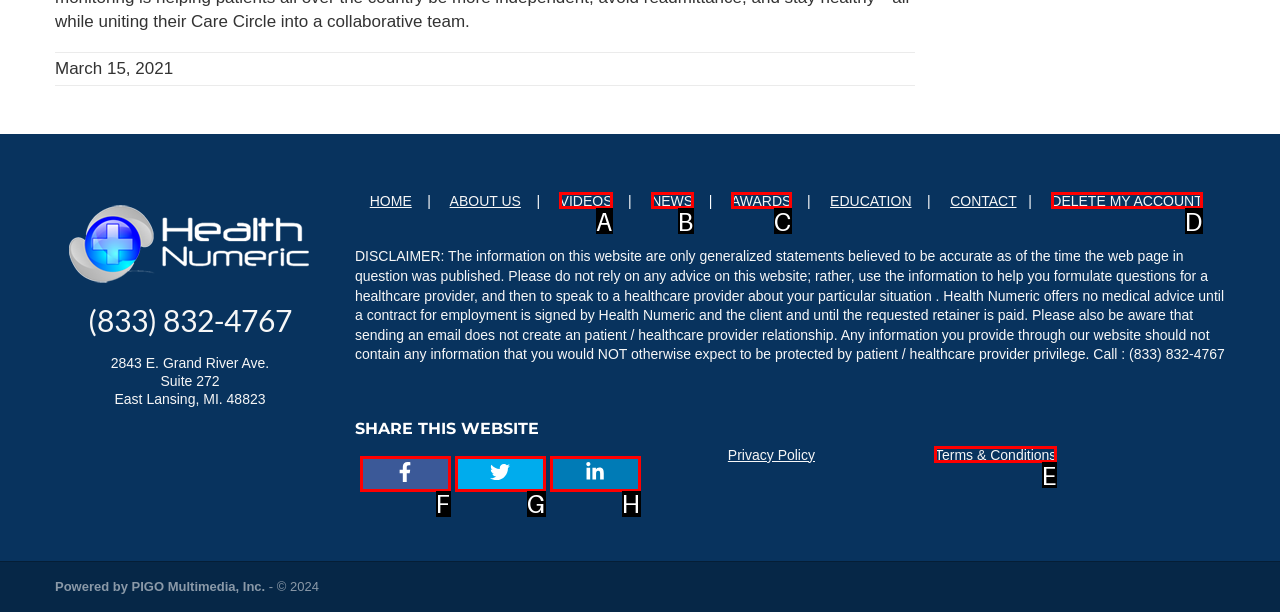Provide the letter of the HTML element that you need to click on to perform the task: View Terms & Conditions.
Answer with the letter corresponding to the correct option.

E